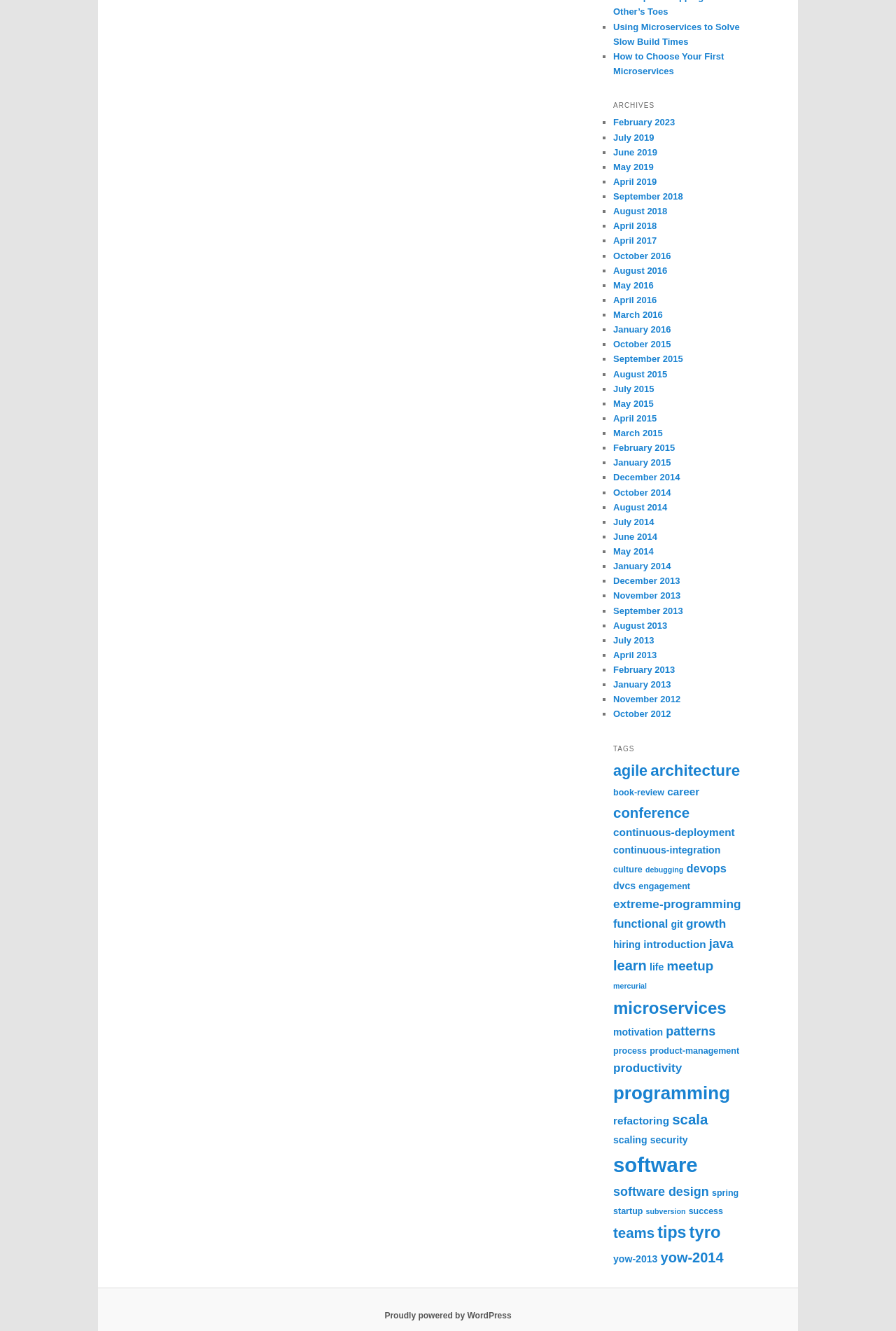Identify the bounding box coordinates of the clickable section necessary to follow the following instruction: "View archives". The coordinates should be presented as four float numbers from 0 to 1, i.e., [left, top, right, bottom].

[0.684, 0.073, 0.831, 0.087]